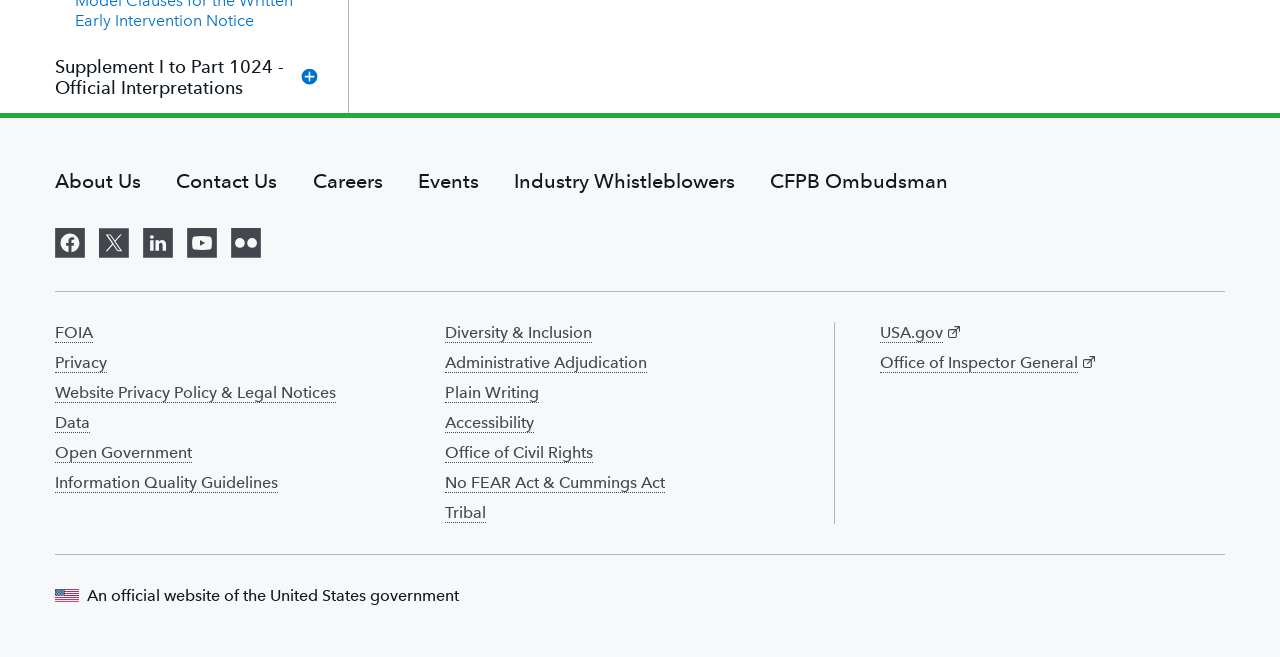Identify the bounding box coordinates of the region that needs to be clicked to carry out this instruction: "Follow the CFPB on Facebook". Provide these coordinates as four float numbers ranging from 0 to 1, i.e., [left, top, right, bottom].

[0.043, 0.342, 0.066, 0.397]